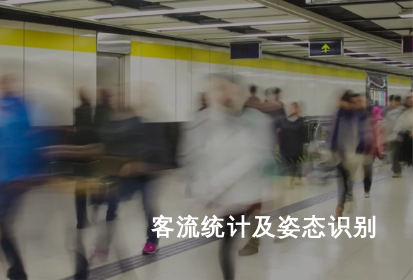What is the main theme of the image?
Using the visual information, respond with a single word or phrase.

Urban transit